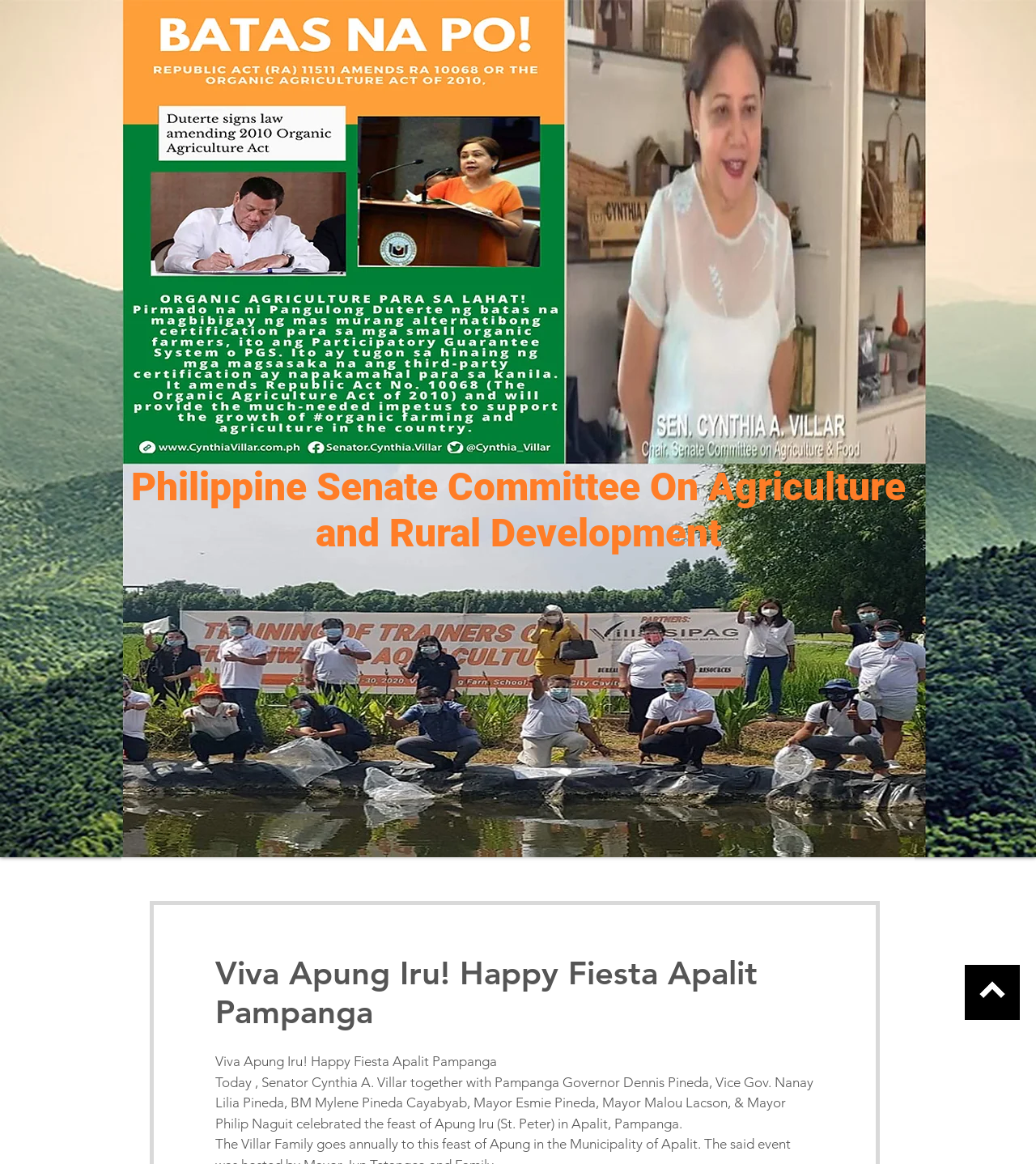Who is the Senator mentioned in the webpage?
Please respond to the question with a detailed and thorough explanation.

I found this answer by reading the static text element, which mentions 'Senator Cynthia A. Villar' as one of the people who celebrated the feast of Apung Iru in Apalit, Pampanga.